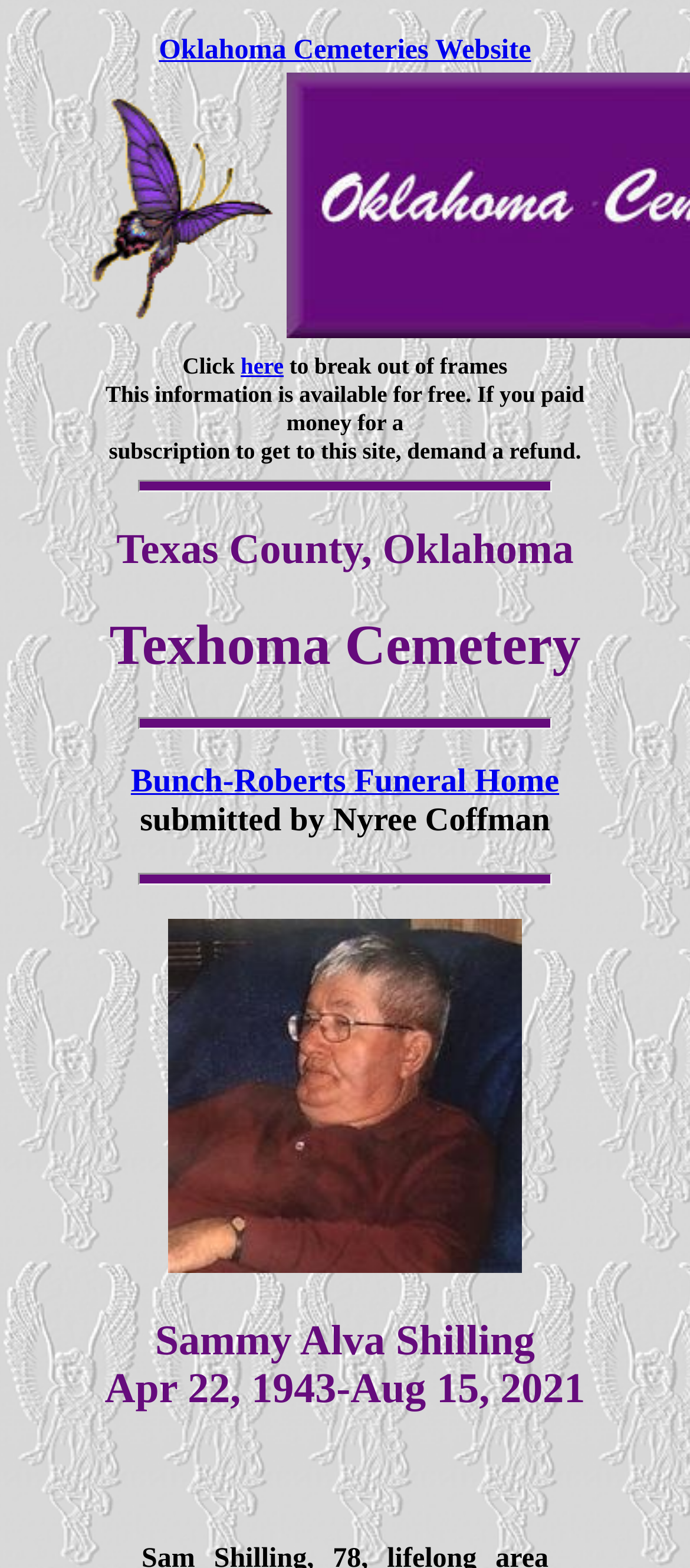Predict the bounding box of the UI element that fits this description: "Bunch-Roberts Funeral Home".

[0.19, 0.486, 0.81, 0.51]